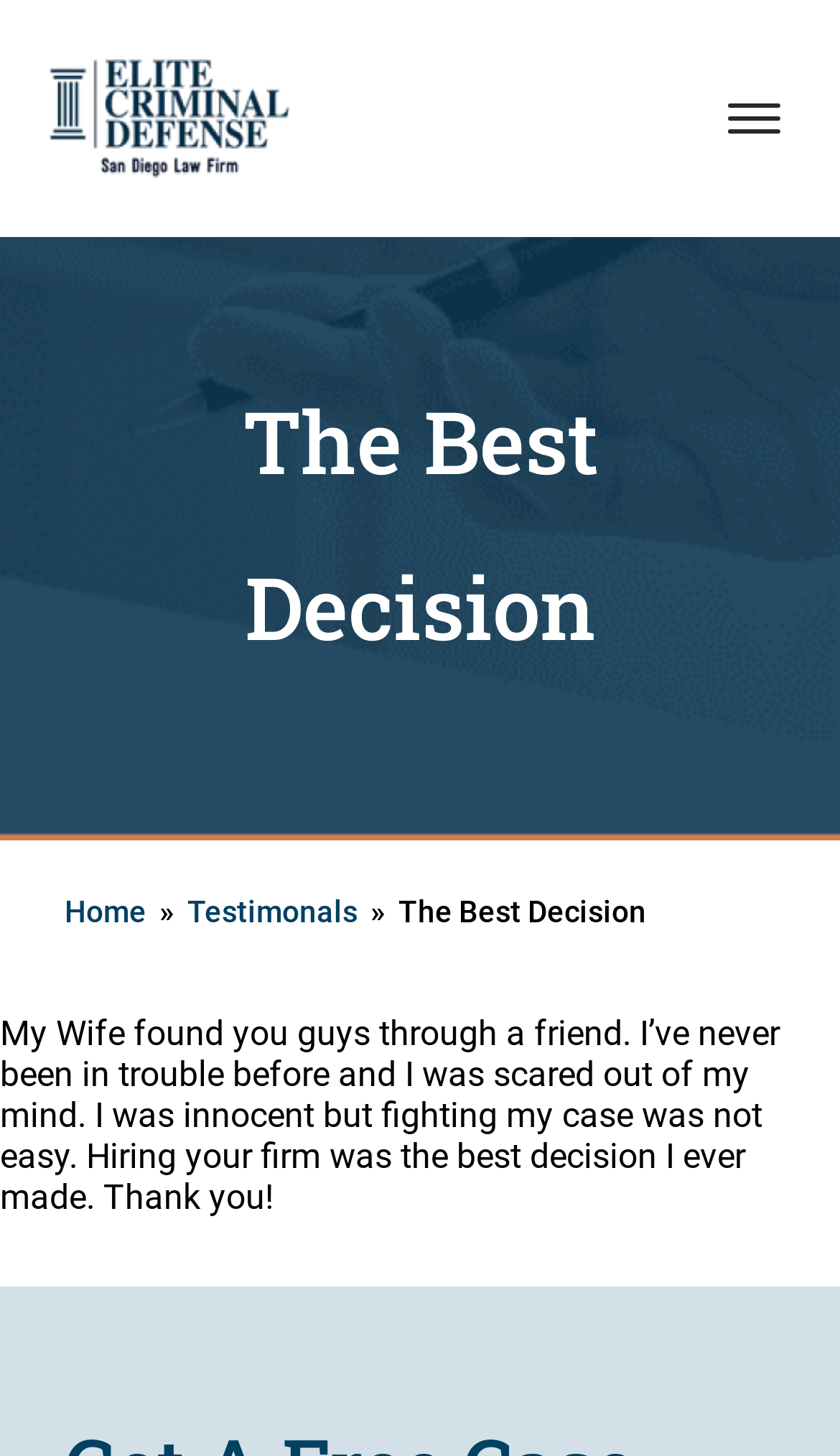What language is also spoken by the law firm?
Look at the image and answer the question using a single word or phrase.

Spanish